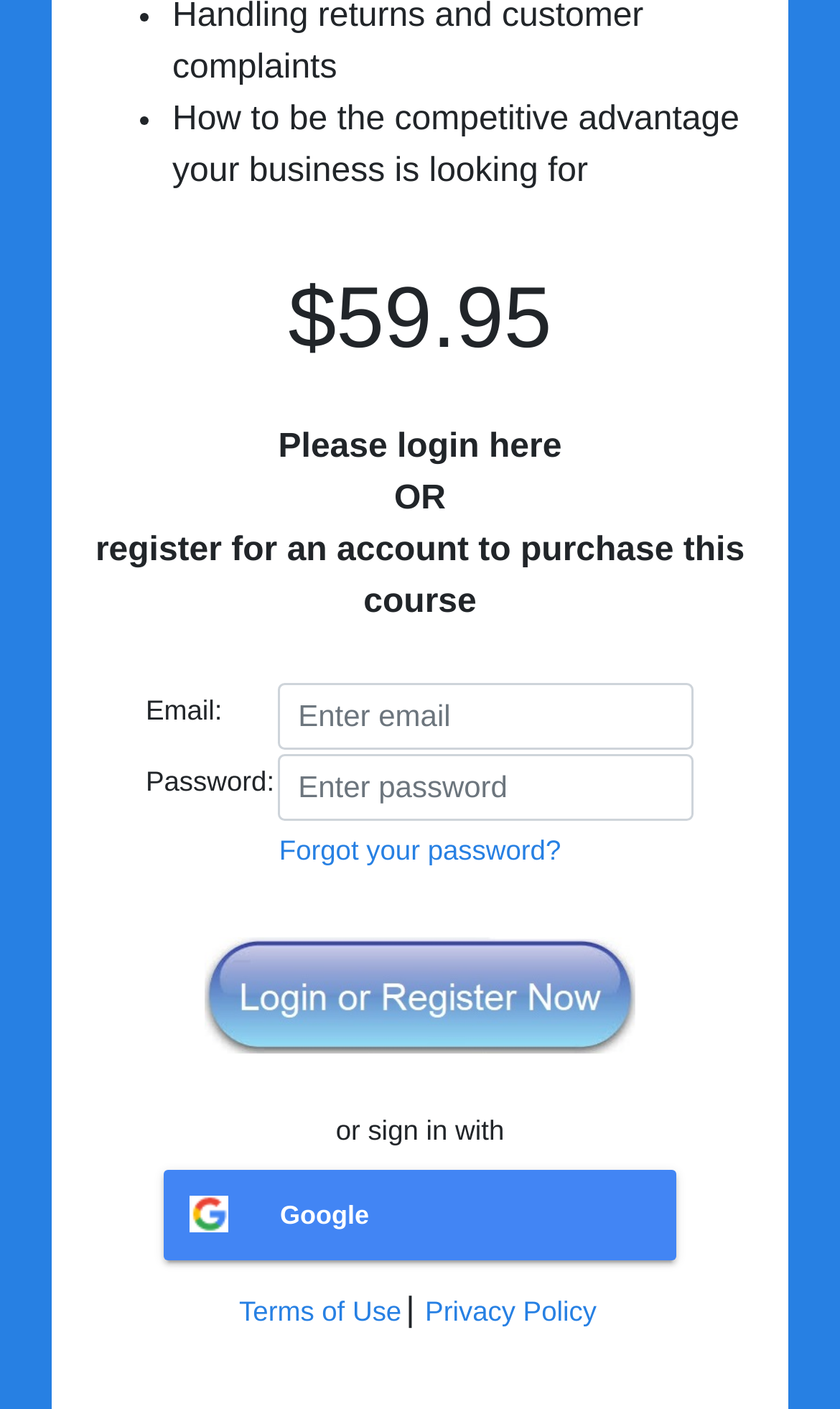What is the purpose of the webpage?
Based on the screenshot, answer the question with a single word or phrase.

To purchase a course